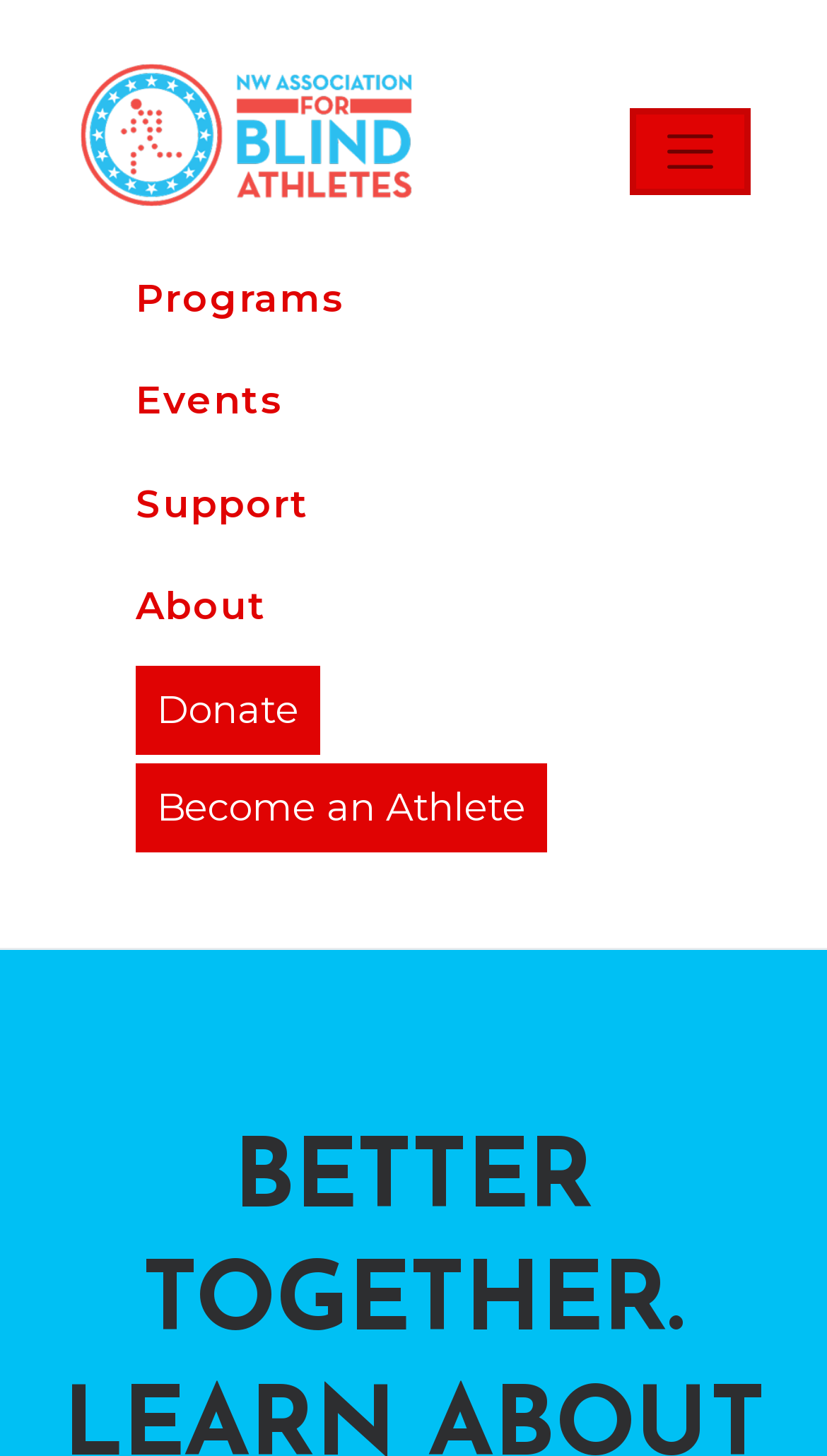Given the description Become an Athlete, predict the bounding box coordinates of the UI element. Ensure the coordinates are in the format (top-left x, top-left y, bottom-right x, bottom-right y) and all values are between 0 and 1.

[0.164, 0.524, 0.662, 0.585]